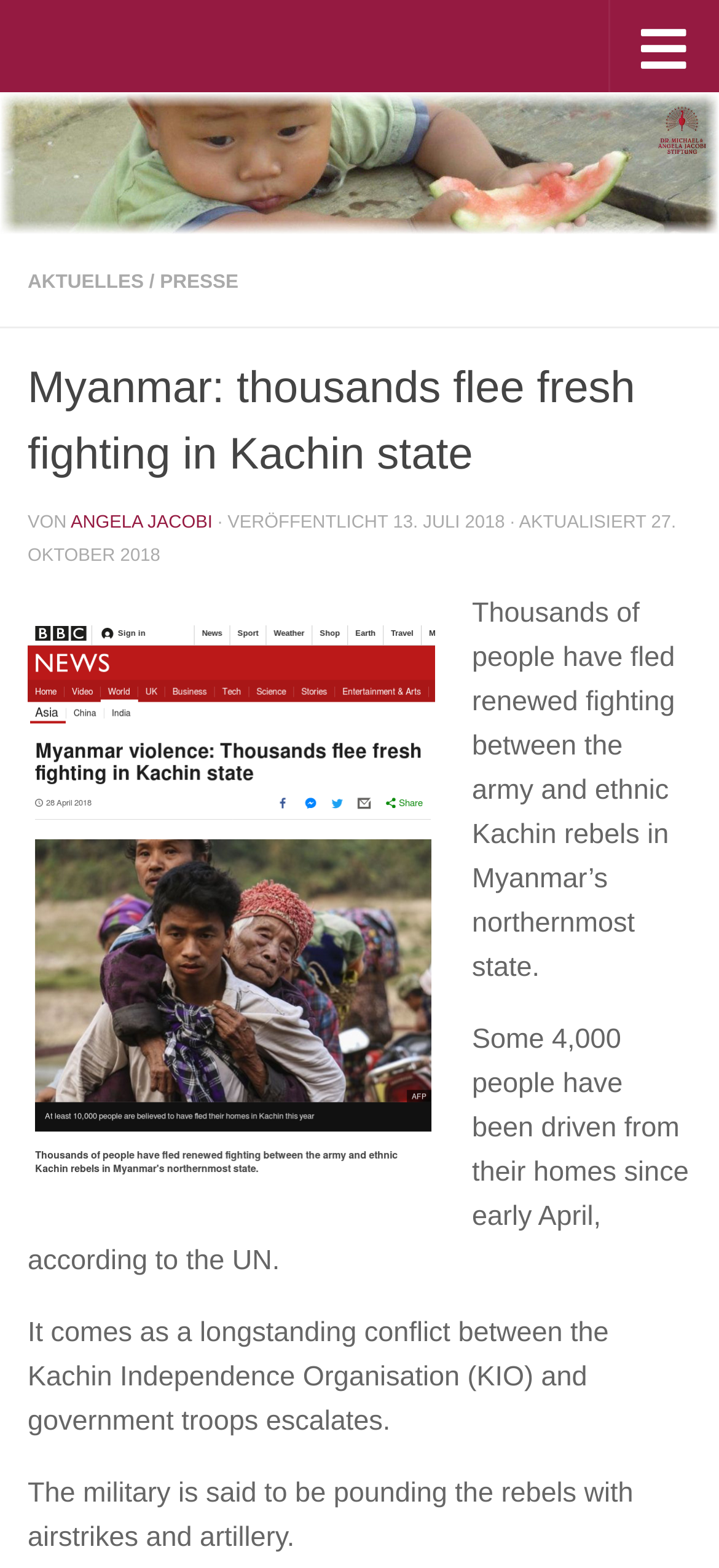Using the element description provided, determine the bounding box coordinates in the format (top-left x, top-left y, bottom-right x, bottom-right y). Ensure that all values are floating point numbers between 0 and 1. Element description: Unter dem Inhalt

[0.01, 0.005, 0.371, 0.055]